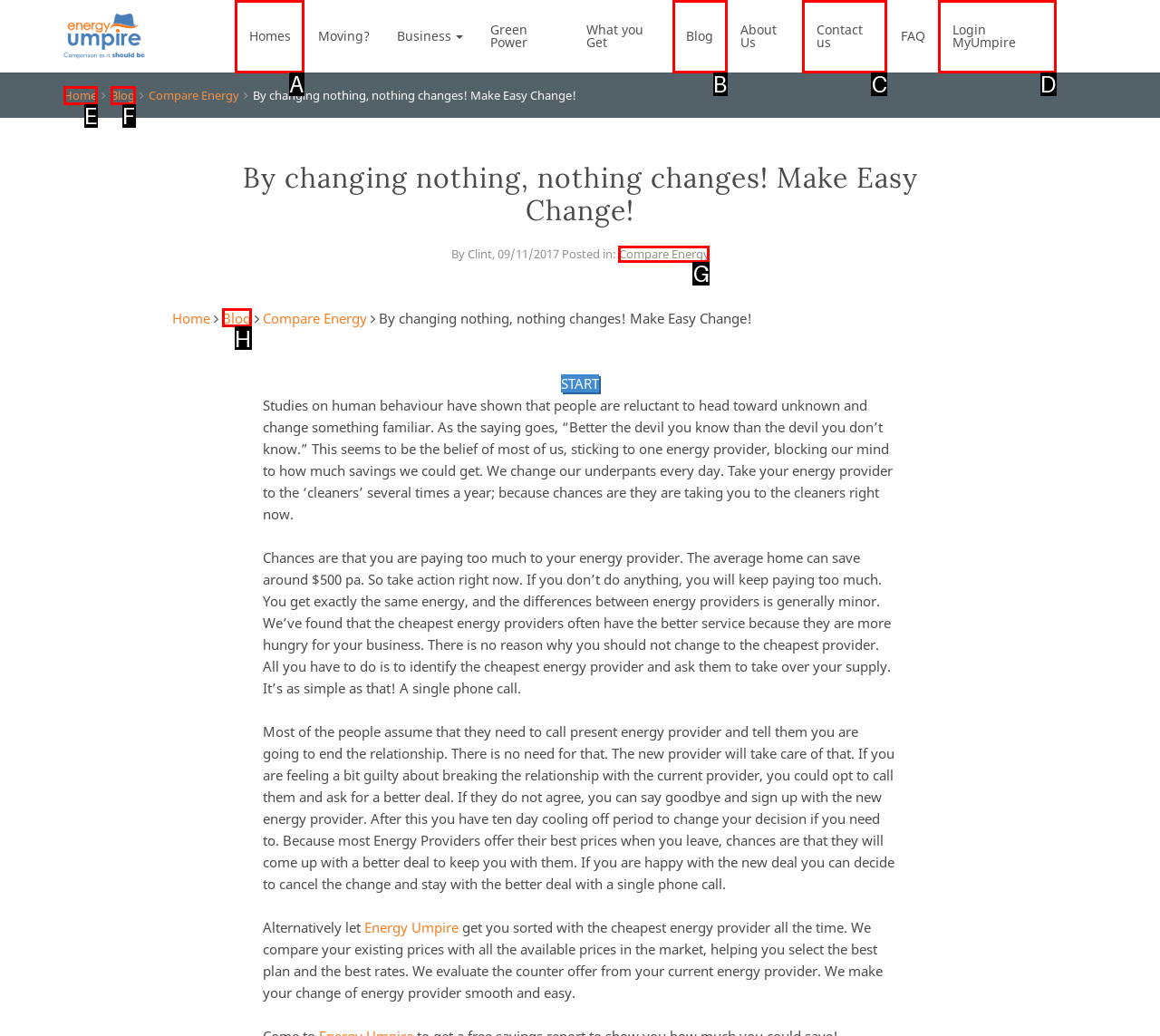Identify the HTML element that should be clicked to accomplish the task: Click on the 'Homes' link
Provide the option's letter from the given choices.

A